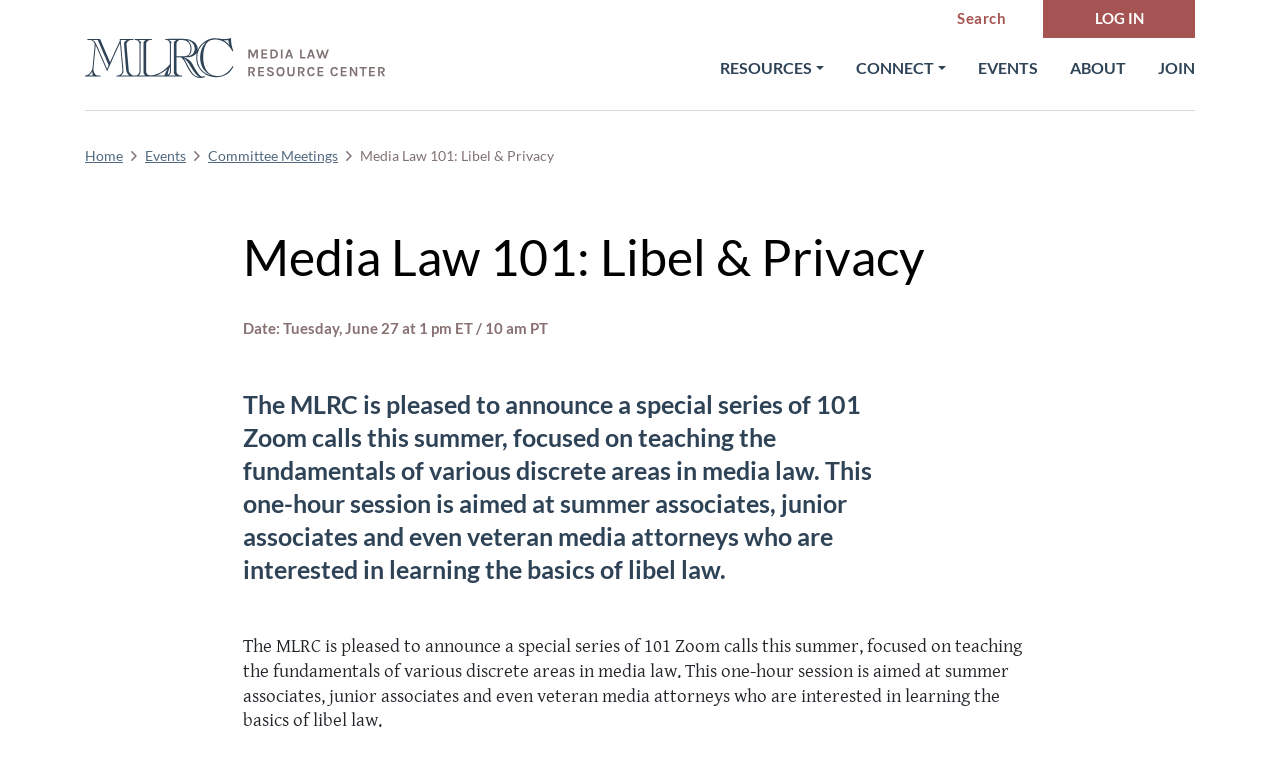Use a single word or phrase to answer the question:
What is the name of the organization?

Media Law Resource Center